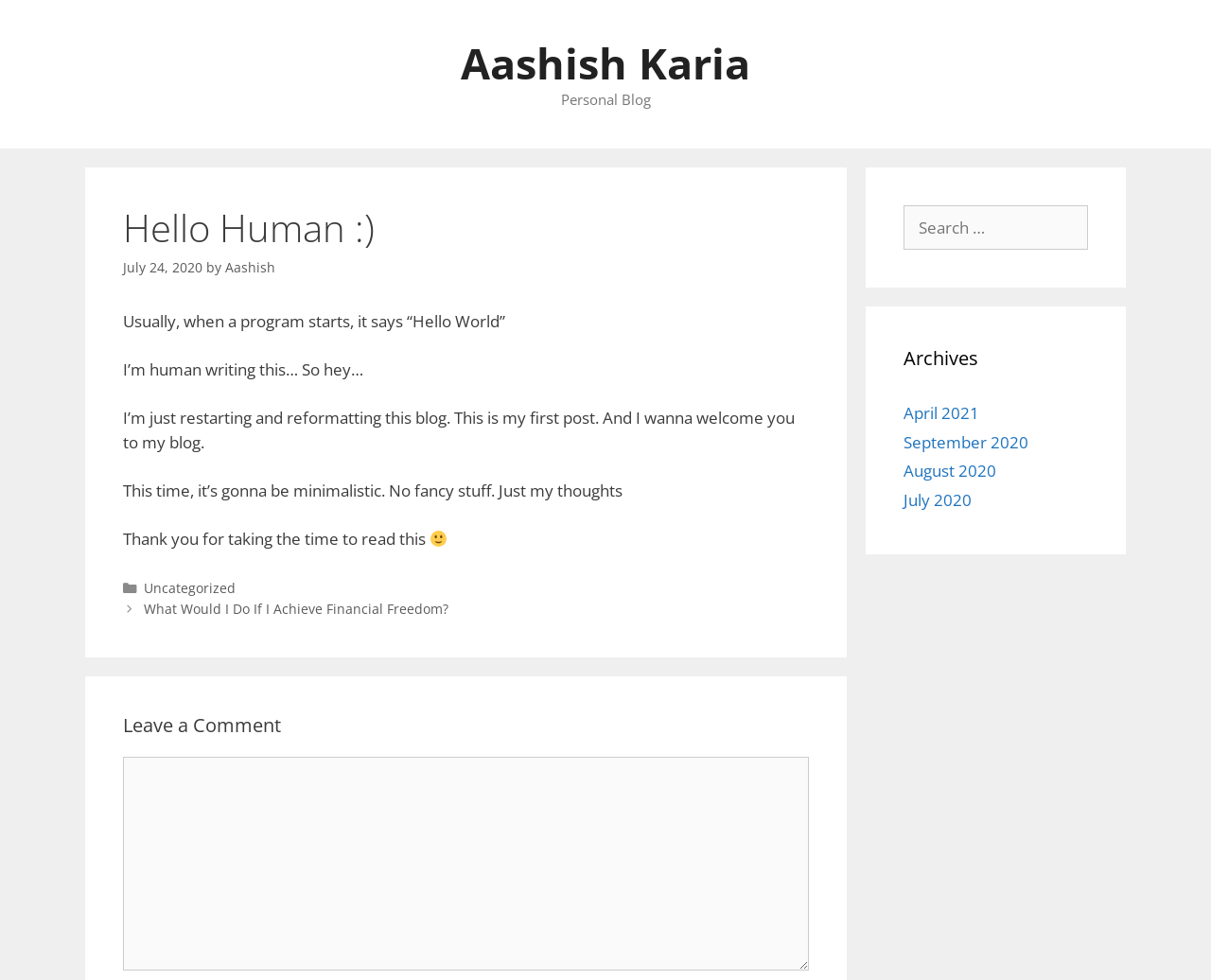Extract the primary heading text from the webpage.

Hello Human :)